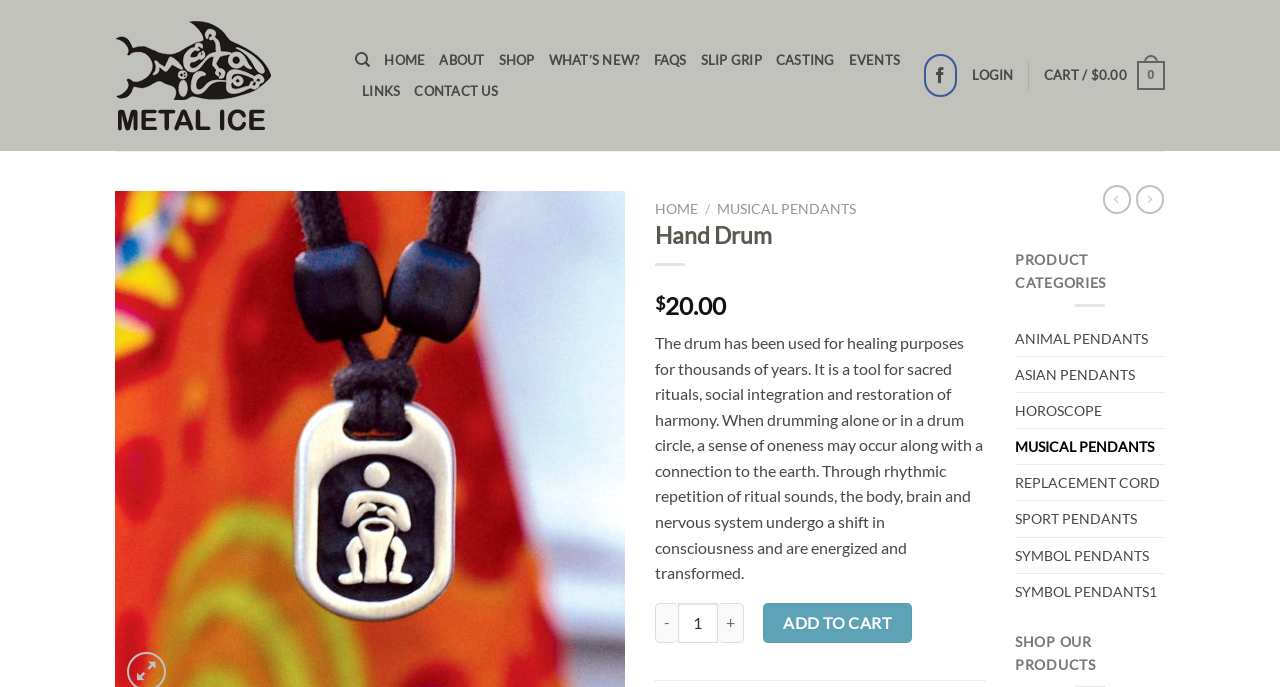Determine the bounding box coordinates of the clickable region to carry out the instruction: "View the 'MUSICAL PENDANTS' category".

[0.56, 0.293, 0.669, 0.316]